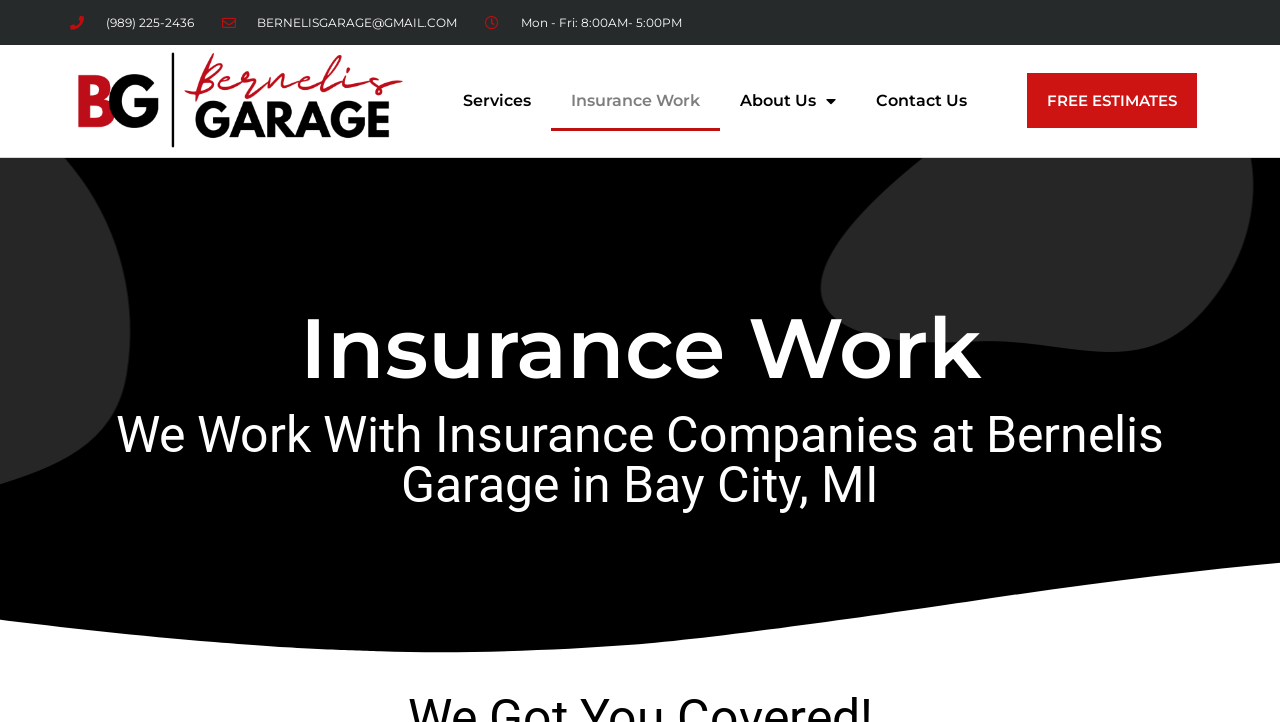What services does Bernelis Garage offer?
Answer the question with a thorough and detailed explanation.

I found the services offered by Bernelis Garage by looking at the navigation menu of the webpage. The menu items 'Insurance Work' and 'Services' are links with coordinates [0.431, 0.098, 0.563, 0.181] and [0.346, 0.098, 0.431, 0.181] respectively, indicating that they are services offered by Bernelis Garage.